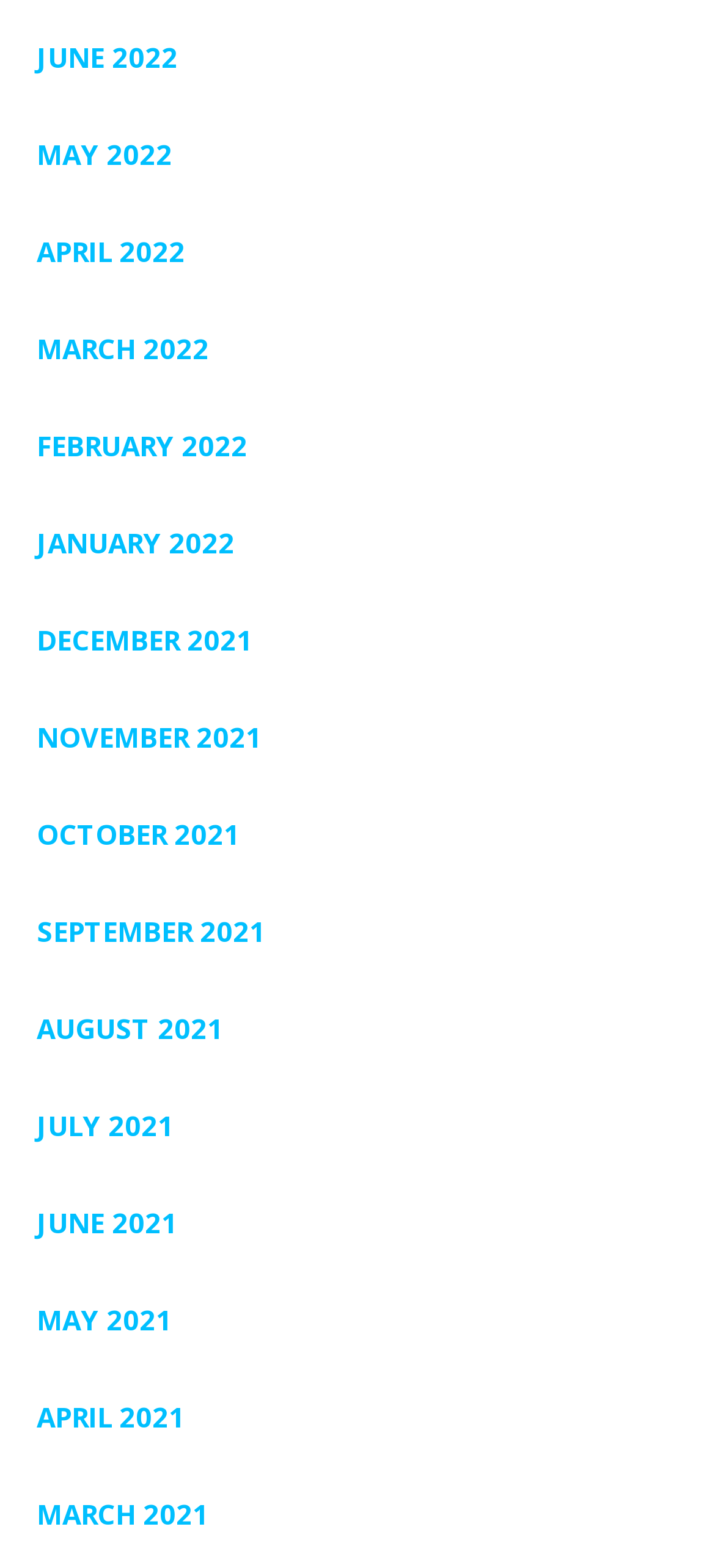Respond with a single word or phrase:
What is the earliest month listed?

March 2021